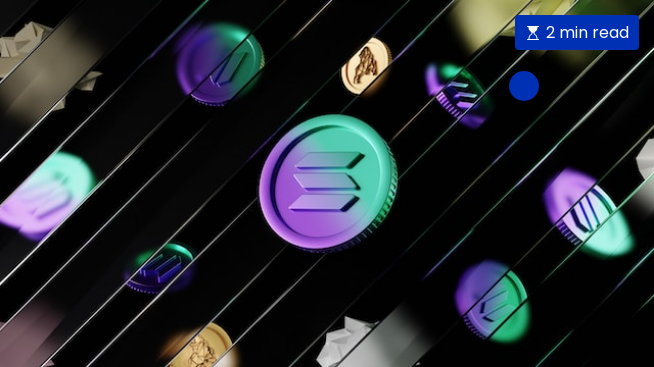How many minutes is the quick read time?
Kindly give a detailed and elaborate answer to the question.

The label in the top corner of the image indicates a quick read time of 2 minutes, suggesting that the content related to the cryptocurrency market and its developments can be quickly read within this timeframe.